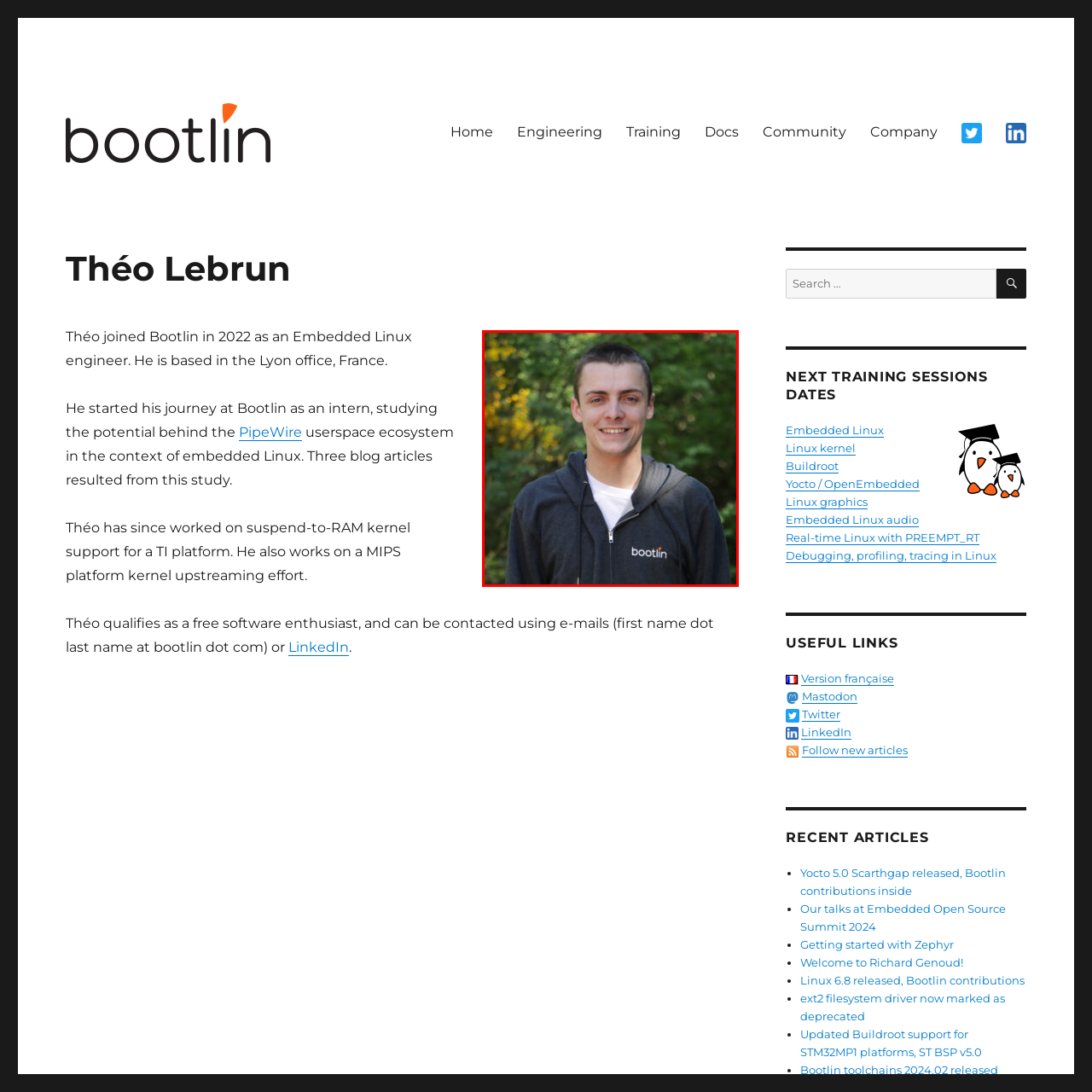What is the logo on Théo's hoodie?
Observe the image within the red bounding box and give a detailed and thorough answer to the question.

The caption states that Théo is wearing a dark hoodie emblazoned with the Bootlin logo, indicating his affiliation with the company Bootlin.